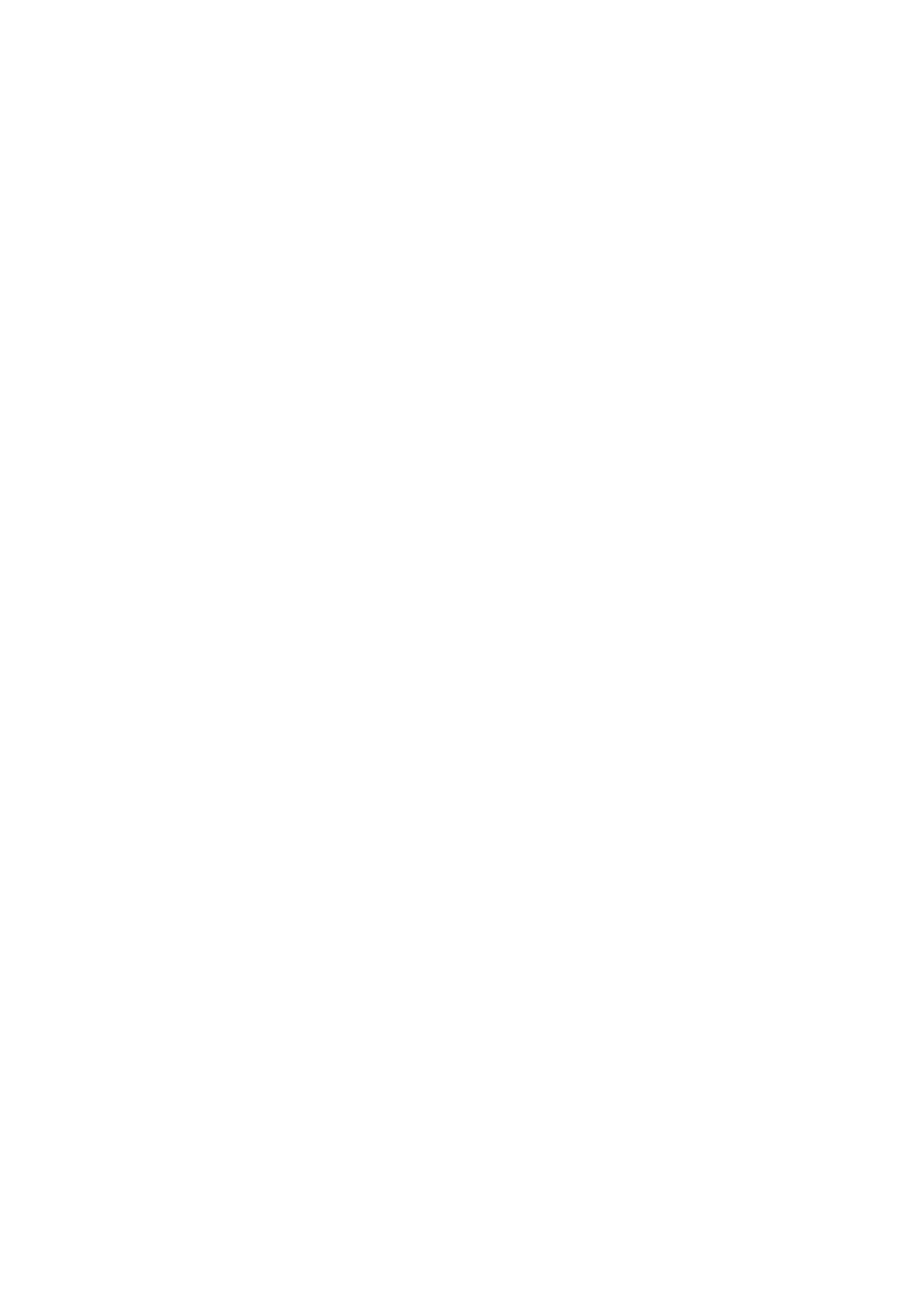Identify the bounding box coordinates for the UI element described as: "Terms of use".

[0.038, 0.784, 0.231, 0.828]